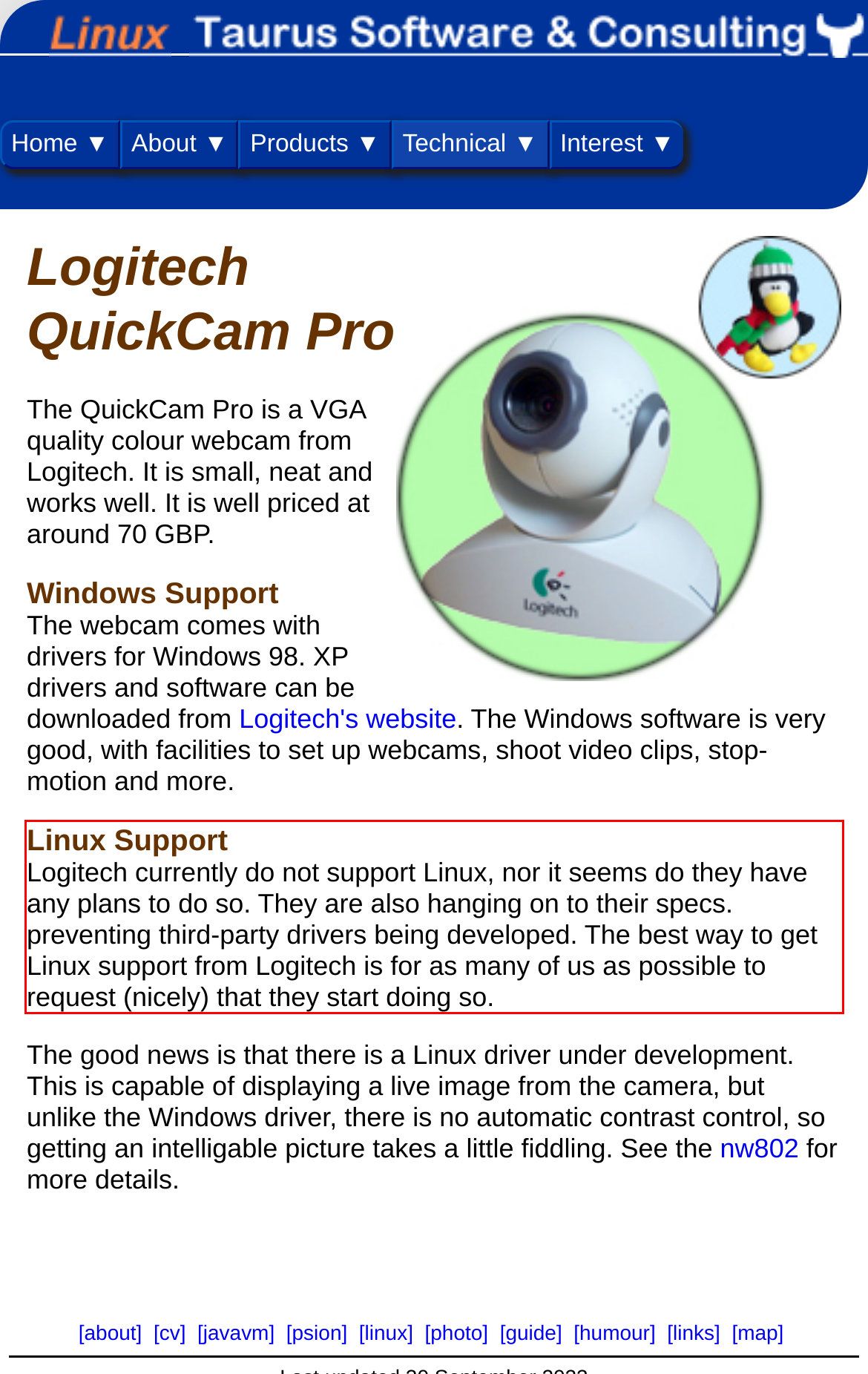From the given screenshot of a webpage, identify the red bounding box and extract the text content within it.

Linux Support Logitech currently do not support Linux, nor it seems do they have any plans to do so. They are also hanging on to their specs. preventing third-party drivers being developed. The best way to get Linux support from Logitech is for as many of us as possible to request (nicely) that they start doing so.